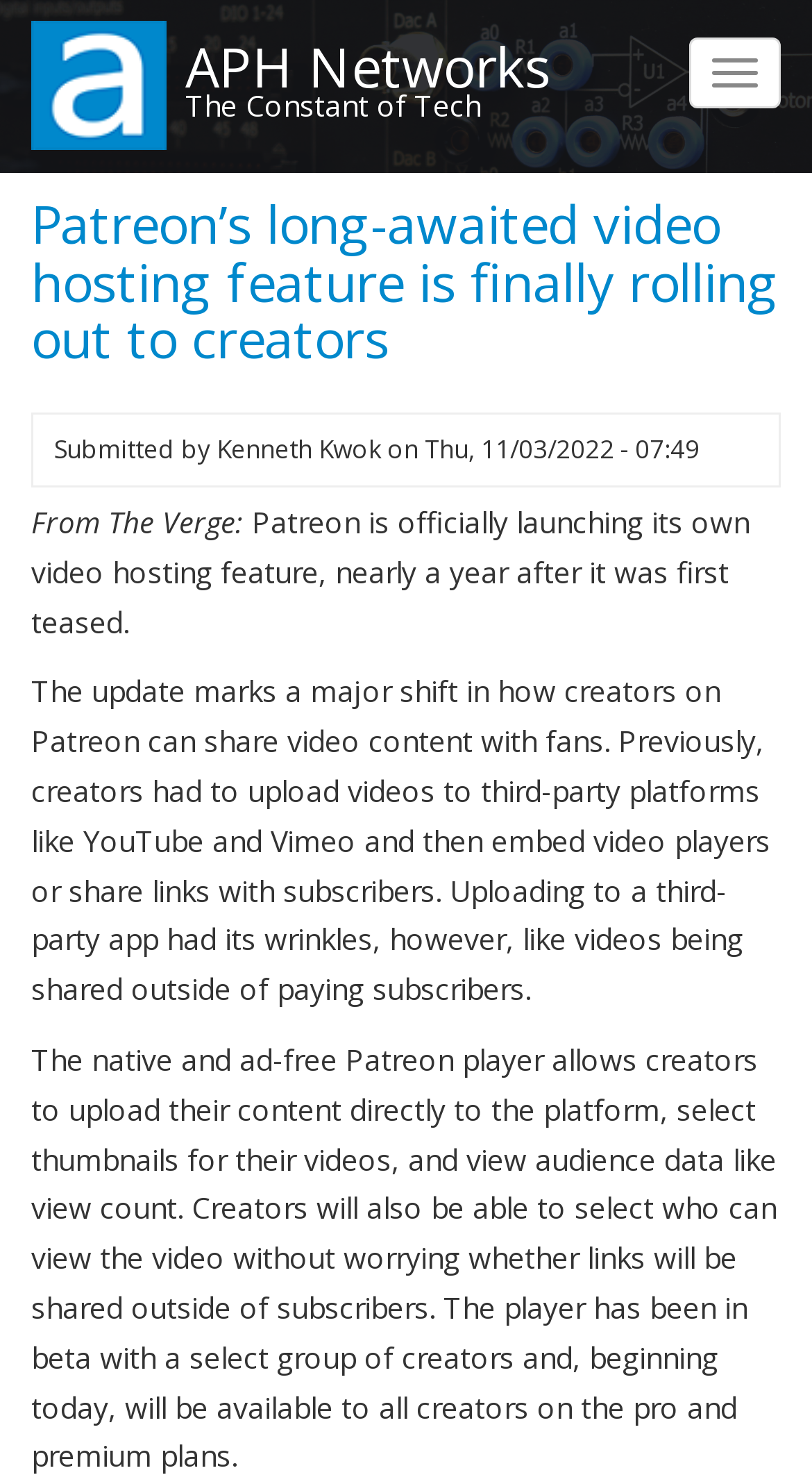Show the bounding box coordinates for the HTML element described as: "title="Home"".

[0.038, 0.042, 0.205, 0.069]